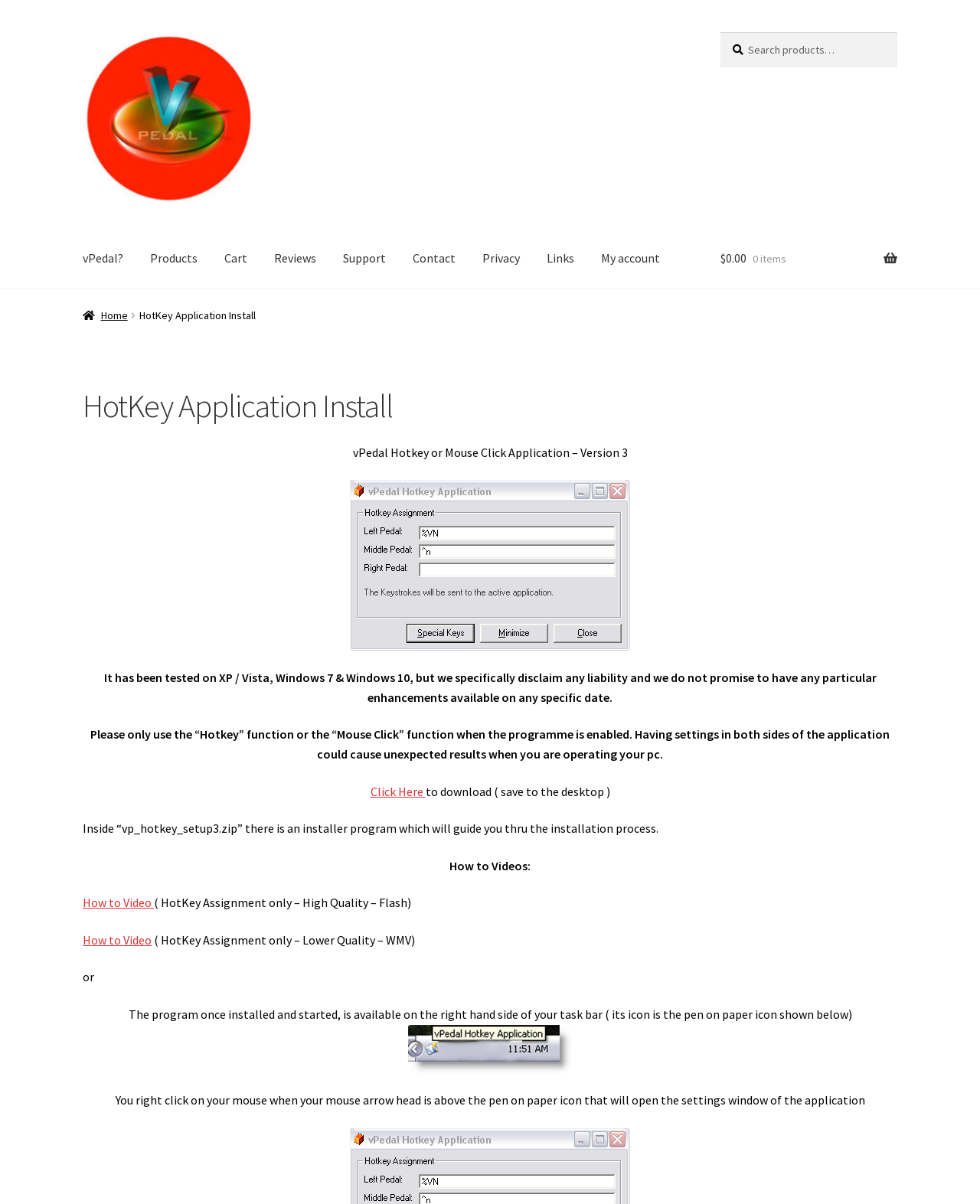Please identify the bounding box coordinates of the clickable region that I should interact with to perform the following instruction: "Check reviews". The coordinates should be expressed as four float numbers between 0 and 1, i.e., [left, top, right, bottom].

[0.267, 0.19, 0.335, 0.24]